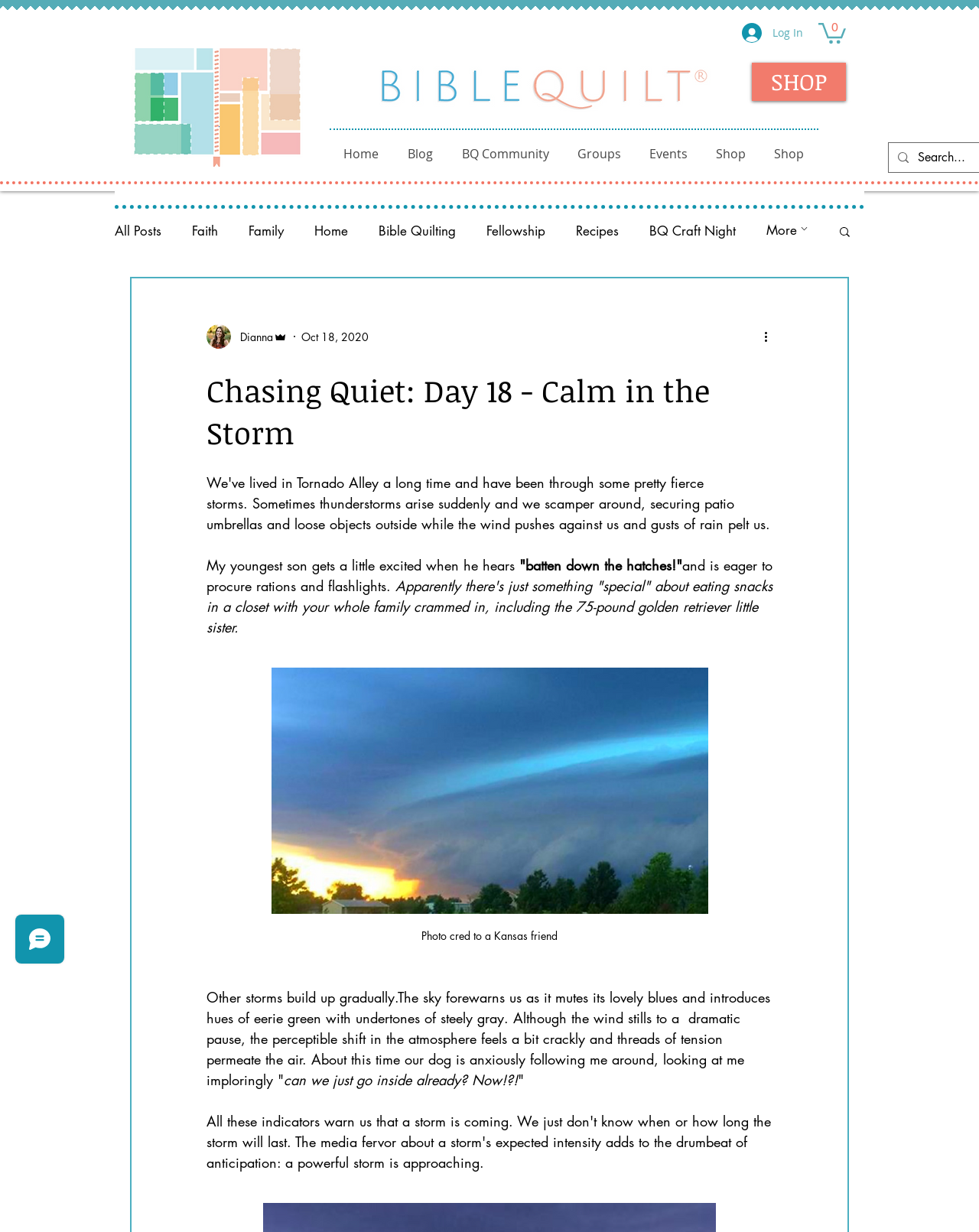Find the bounding box coordinates for the element that must be clicked to complete the instruction: "Go to the 'Shop' page". The coordinates should be four float numbers between 0 and 1, indicated as [left, top, right, bottom].

[0.768, 0.051, 0.864, 0.082]